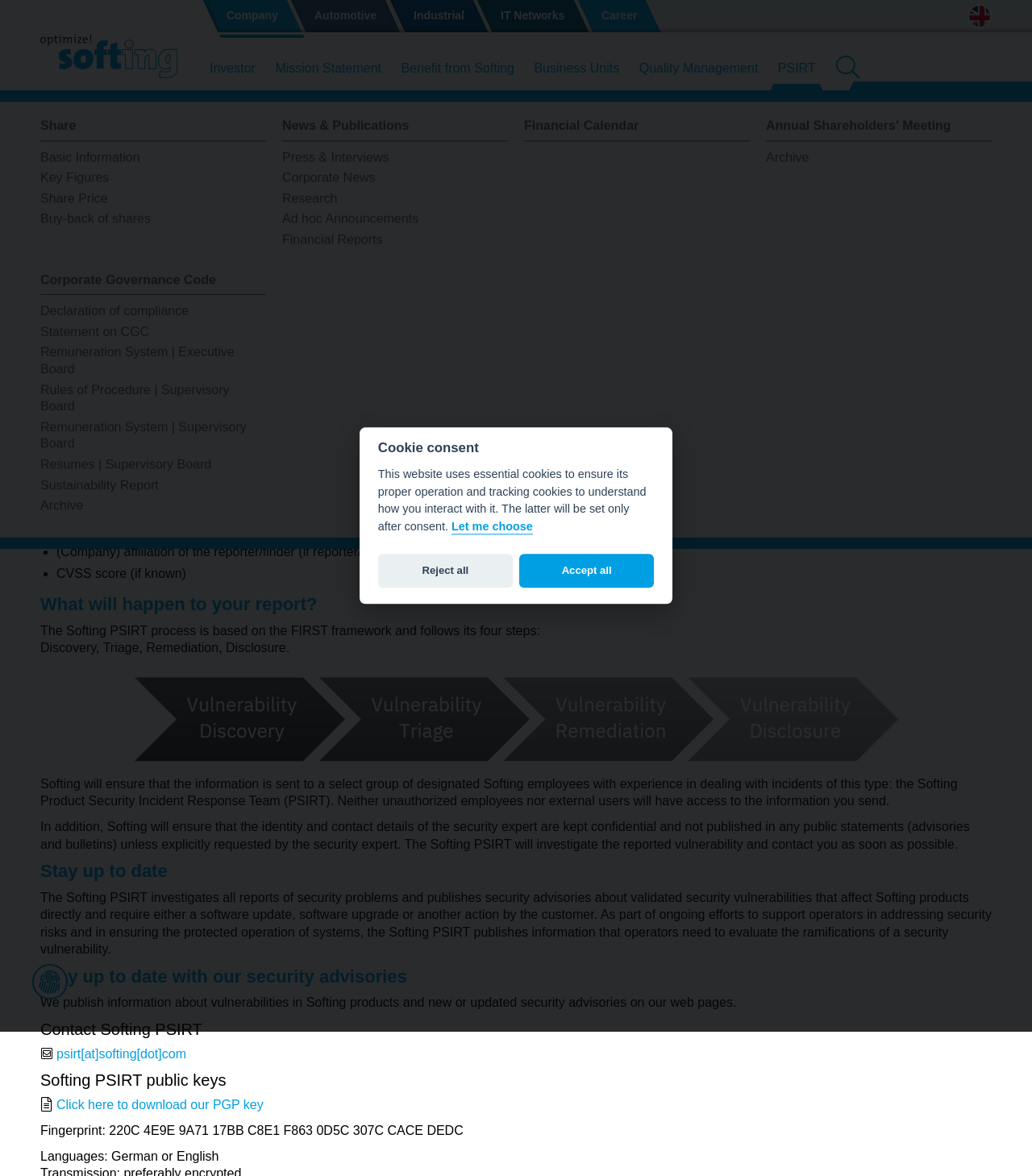What is the purpose of the 'Contact Softing PSIRT' section?
Use the screenshot to answer the question with a single word or phrase.

To contact PSIRT